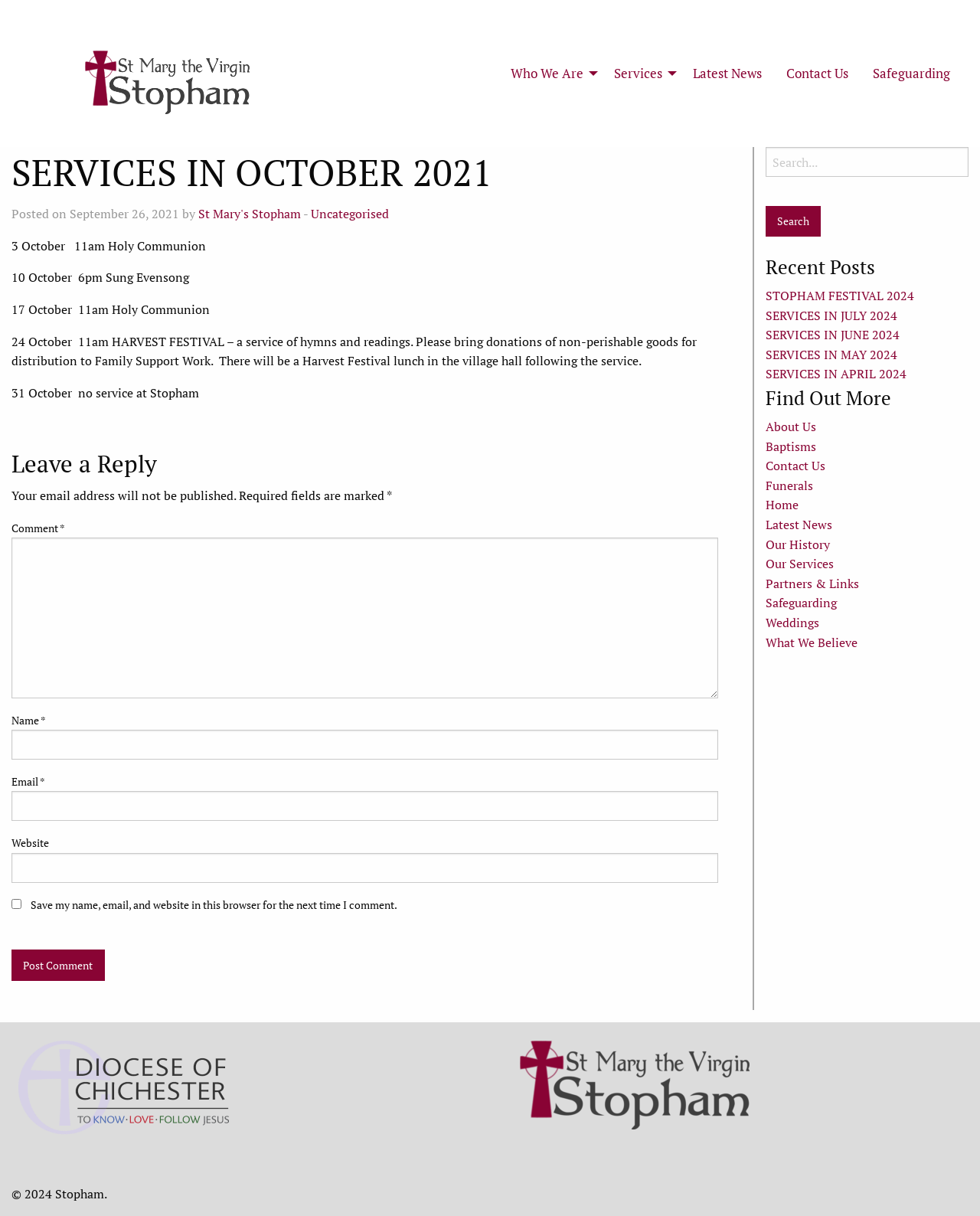What is the name of the church?
Ensure your answer is thorough and detailed.

The name of the church can be found in the image description 'Stopham' and also in the link 'St Mary's Stopham' which suggests that the church is Stopham.